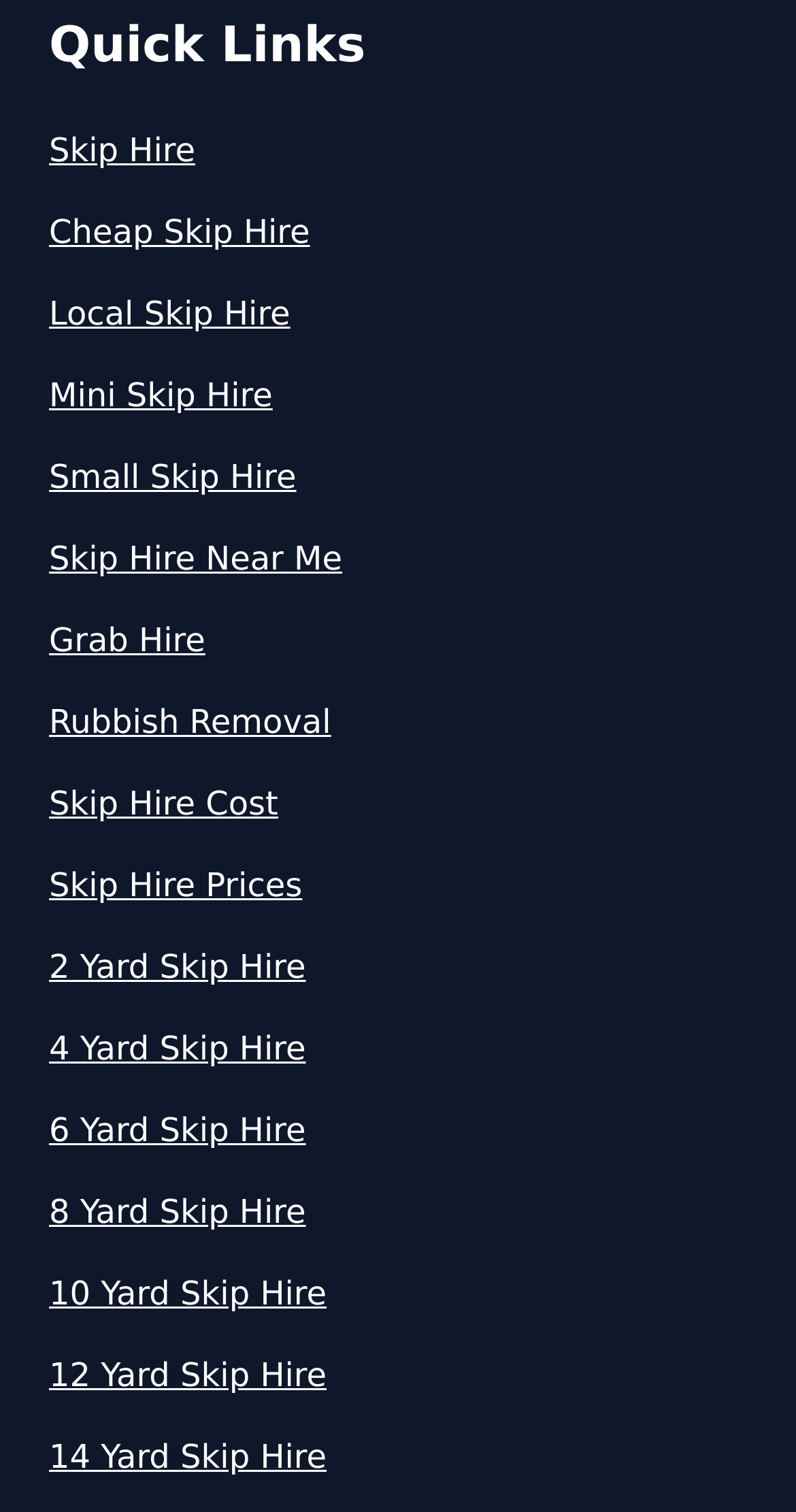Find the bounding box coordinates of the clickable area that will achieve the following instruction: "View 'Skip Hire Cost'".

[0.062, 0.516, 0.938, 0.548]